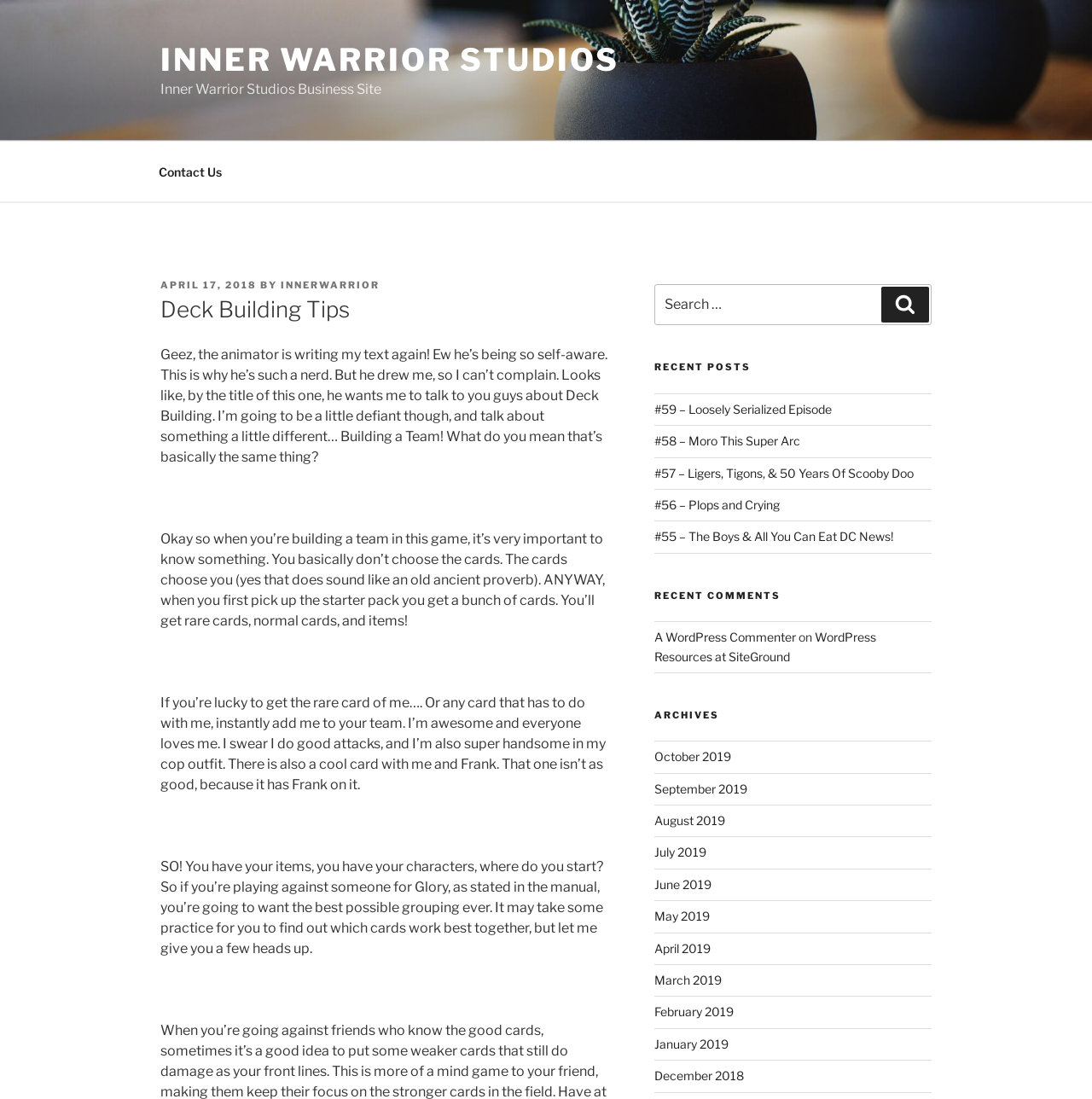Determine the bounding box coordinates of the region that needs to be clicked to achieve the task: "Click on the 'INNER WARRIOR STUDIOS' link".

[0.147, 0.037, 0.567, 0.071]